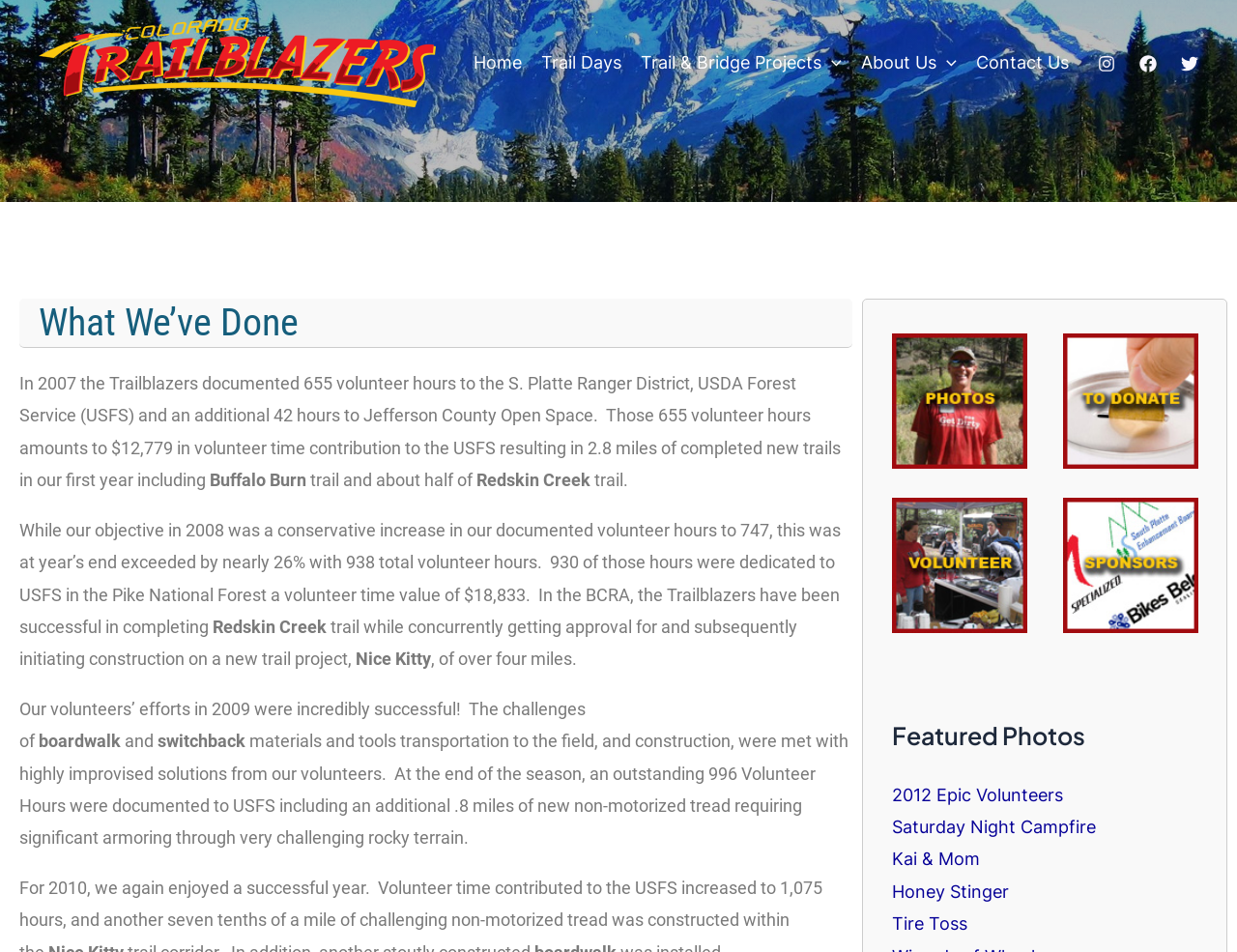Using the details from the image, please elaborate on the following question: What is the total volunteer hours in 2007?

According to the text, in 2007, the Trailblazers documented 655 volunteer hours to the S. Platte Ranger District, USDA Forest Service (USFS) and an additional 42 hours to Jefferson County Open Space, so the total volunteer hours in 2007 is 655 + 42 = 697.